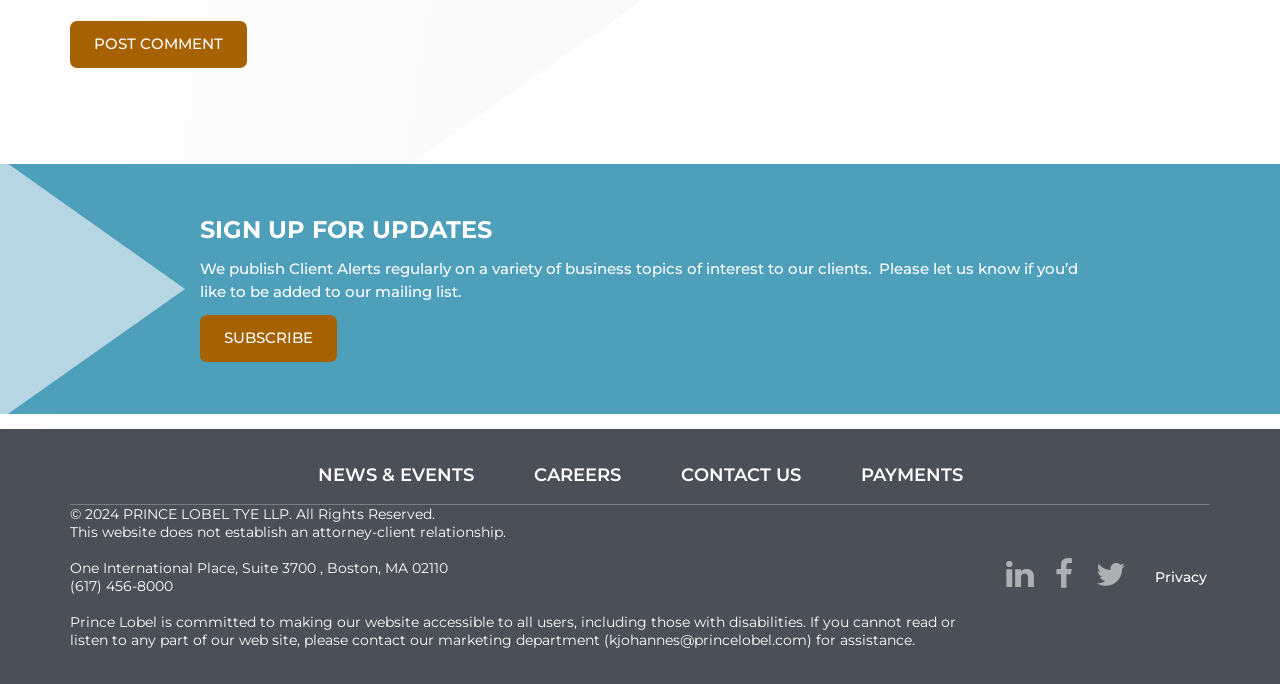Please provide a detailed answer to the question below based on the screenshot: 
How can users contact the marketing department for assistance?

The webpage provides a statement about accessibility, which includes a contact email for the marketing department, kjohannes@princelobel.com, for users who need assistance with accessing the website.